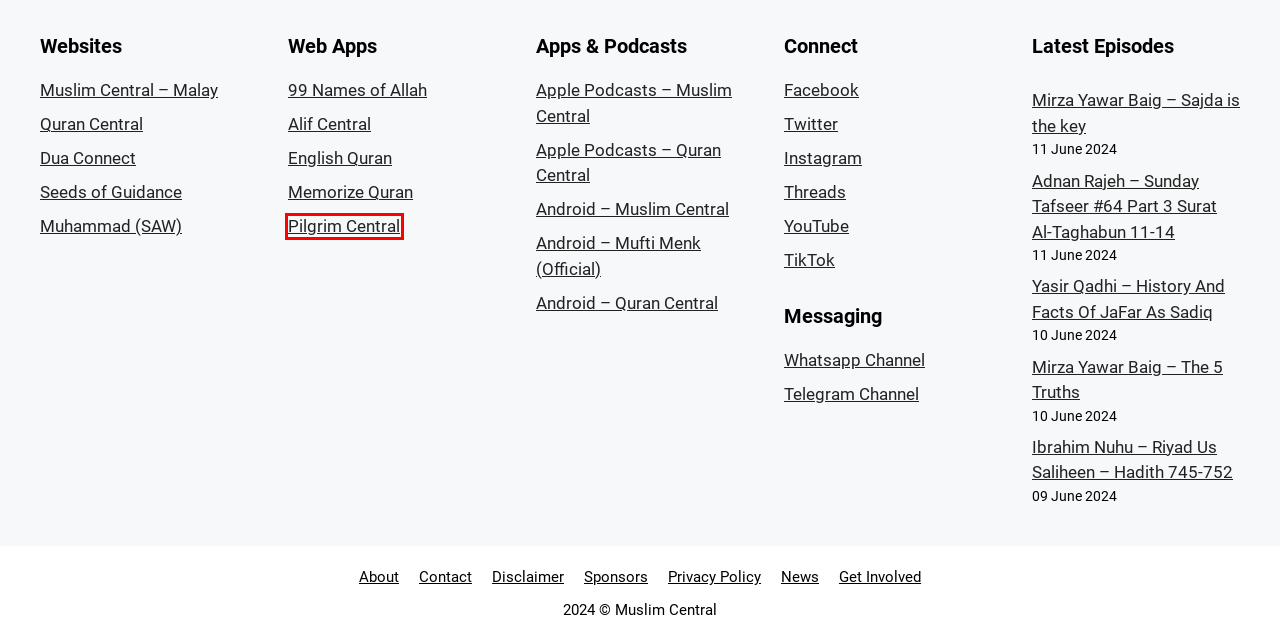Examine the screenshot of a webpage featuring a red bounding box and identify the best matching webpage description for the new page that results from clicking the element within the box. Here are the options:
A. English Quran - Offline Ready Web App
B. Memorize Quran - Web & Desktop App
C. 99 Names of Allah
D. News • Muslim Central
E. Seeds of Guidance - FREE Self-Enrichment Courses at Your Own Pace
F. Pilgrim Central - Hajj & Umrah Guide
G. Mirza Yawar Baig - Sajda is the key
H. Ibrahim Nuhu - Riyad Us Saliheen - Hadith 745-752

F